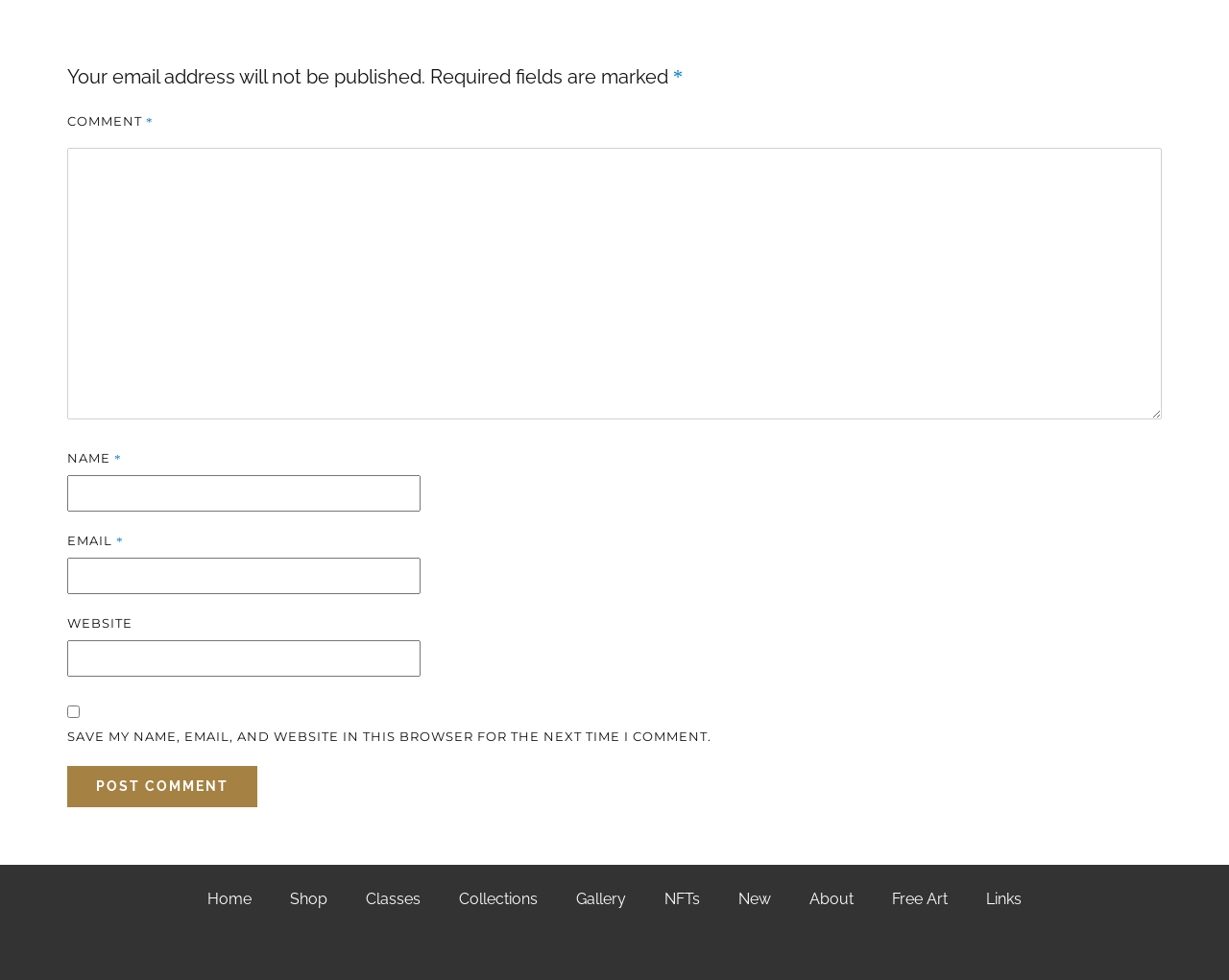What is the button at the bottom of the comment section for?
Using the image as a reference, give an elaborate response to the question.

The button at the bottom of the comment section is labeled as 'POST COMMENT' which suggests that its purpose is to submit the comment.